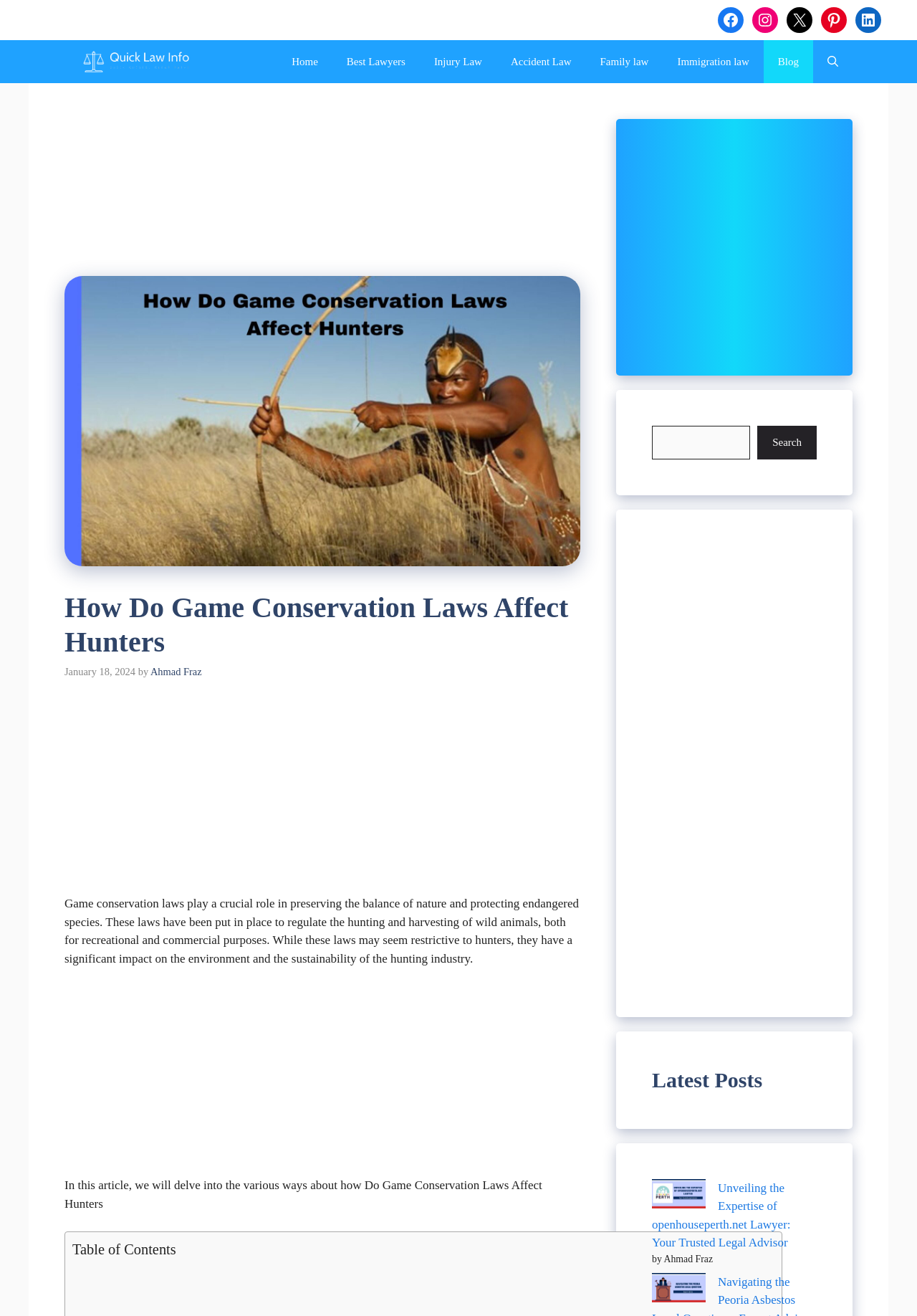What is the topic of the article?
Based on the screenshot, answer the question with a single word or phrase.

Game conservation laws